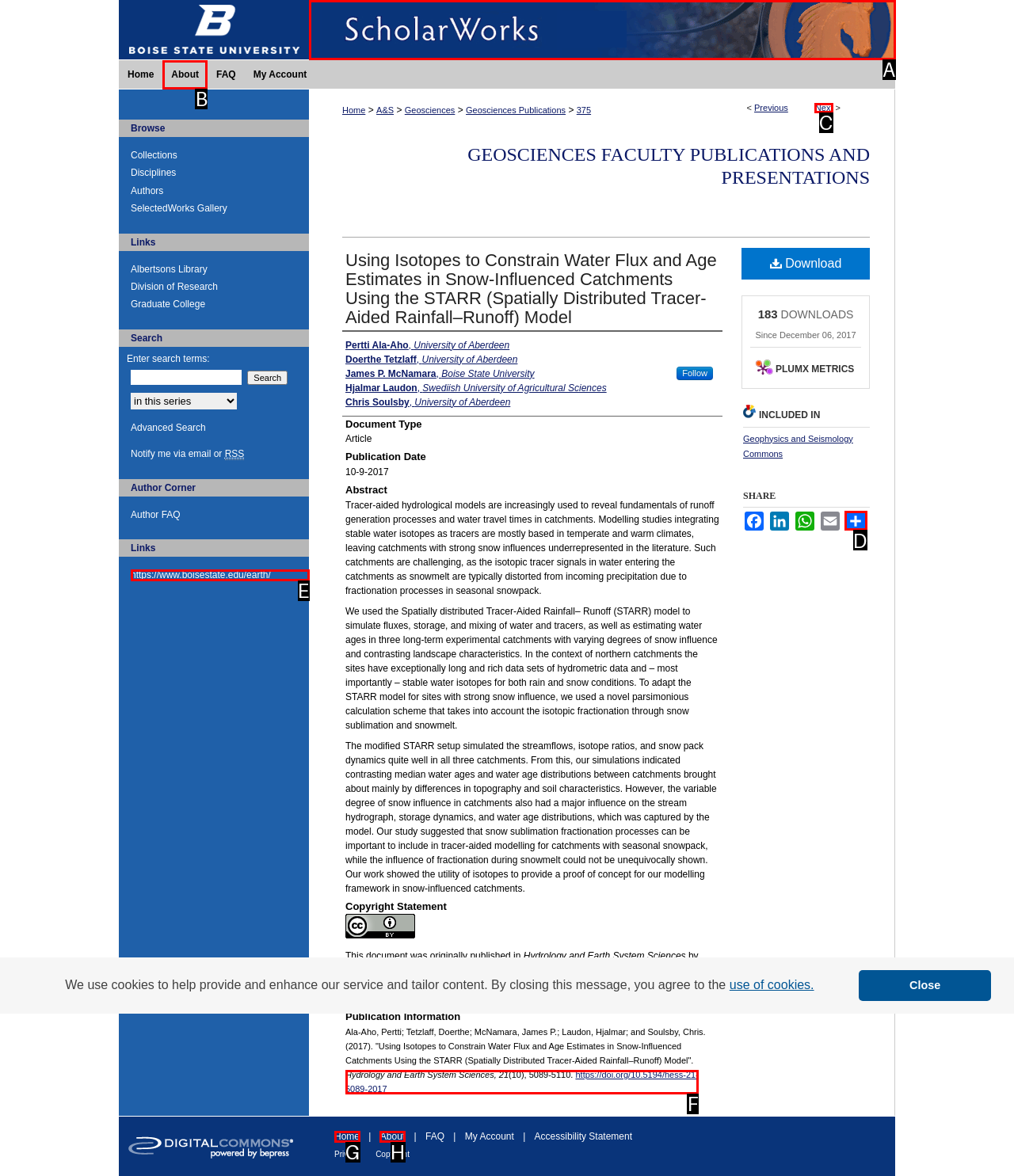Identify the letter of the UI element you need to select to accomplish the task: Click the 'Share' link.
Respond with the option's letter from the given choices directly.

D